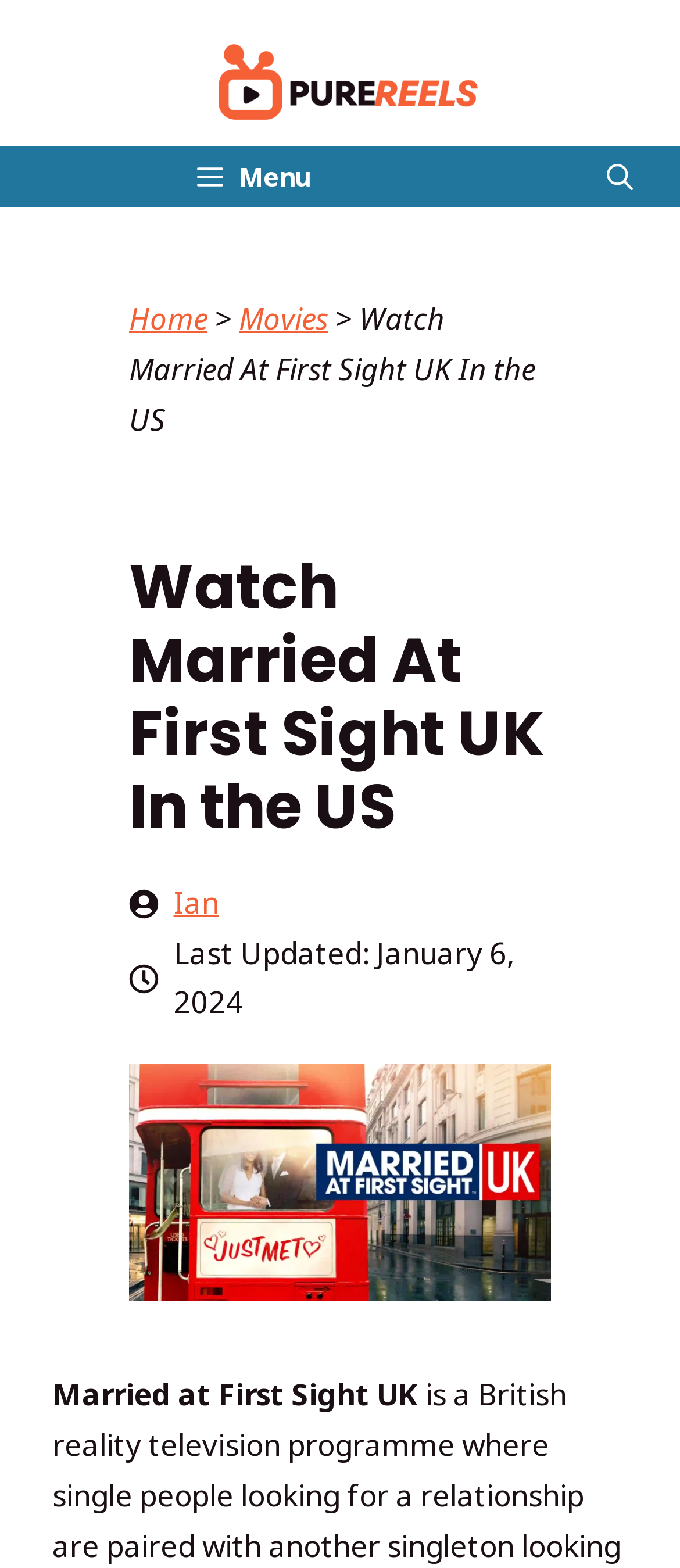Explain the features and main sections of the webpage comprehensively.

The webpage is about watching Married At First Sight UK in the US or anywhere else in the world, with a focus on bypassing geo-restrictions. At the top of the page, there is a banner with the site's name, "PureReels", accompanied by an image of the same name. Below the banner, there is a primary navigation menu with a "Menu" button and an "Open search" button.

On the left side of the page, there is a breadcrumbs navigation section, which displays the page's hierarchy. It starts with a "Home" link, followed by a ">" symbol, then a "Movies" link, and finally the current page's title, "Watch Married At First Sight UK In the US".

The main content of the page is headed by a title, "Watch Married At First Sight UK In the US", which is located below the breadcrumbs navigation. There is a link to the author, "Ian", situated below the title. Next to the author's link, there is a "Last Updated" label, followed by the date "January 6, 2024".

At the bottom of the page, there is a paragraph of text, "Married at First Sight UK", which appears to be a summary or description of the show. Overall, the page provides information on how to access Married At First Sight UK from anywhere in the world, with a focus on geo-restriction bypassing.